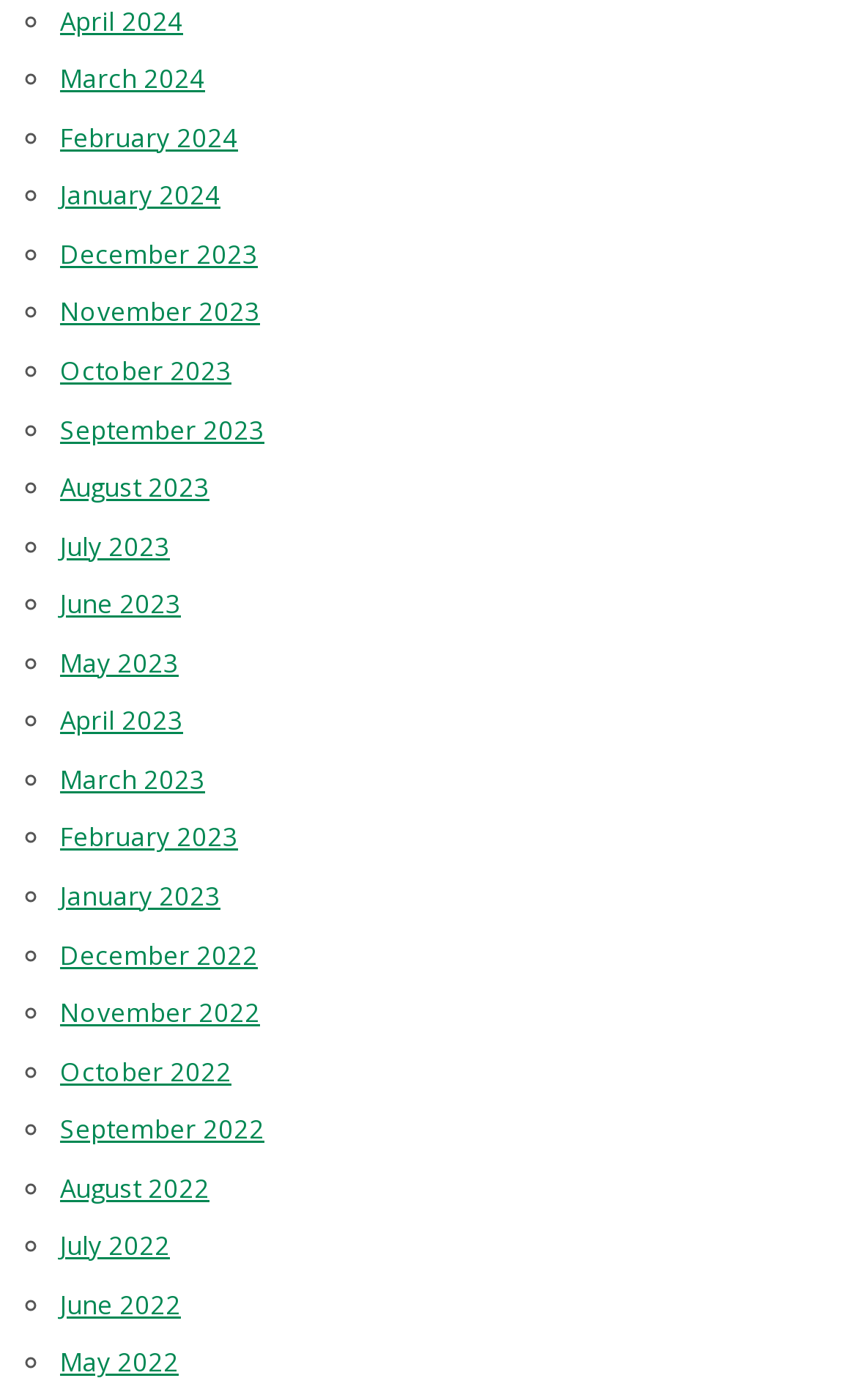Identify the bounding box coordinates of the clickable region required to complete the instruction: "View June 2022". The coordinates should be given as four float numbers within the range of 0 and 1, i.e., [left, top, right, bottom].

[0.07, 0.92, 0.211, 0.943]